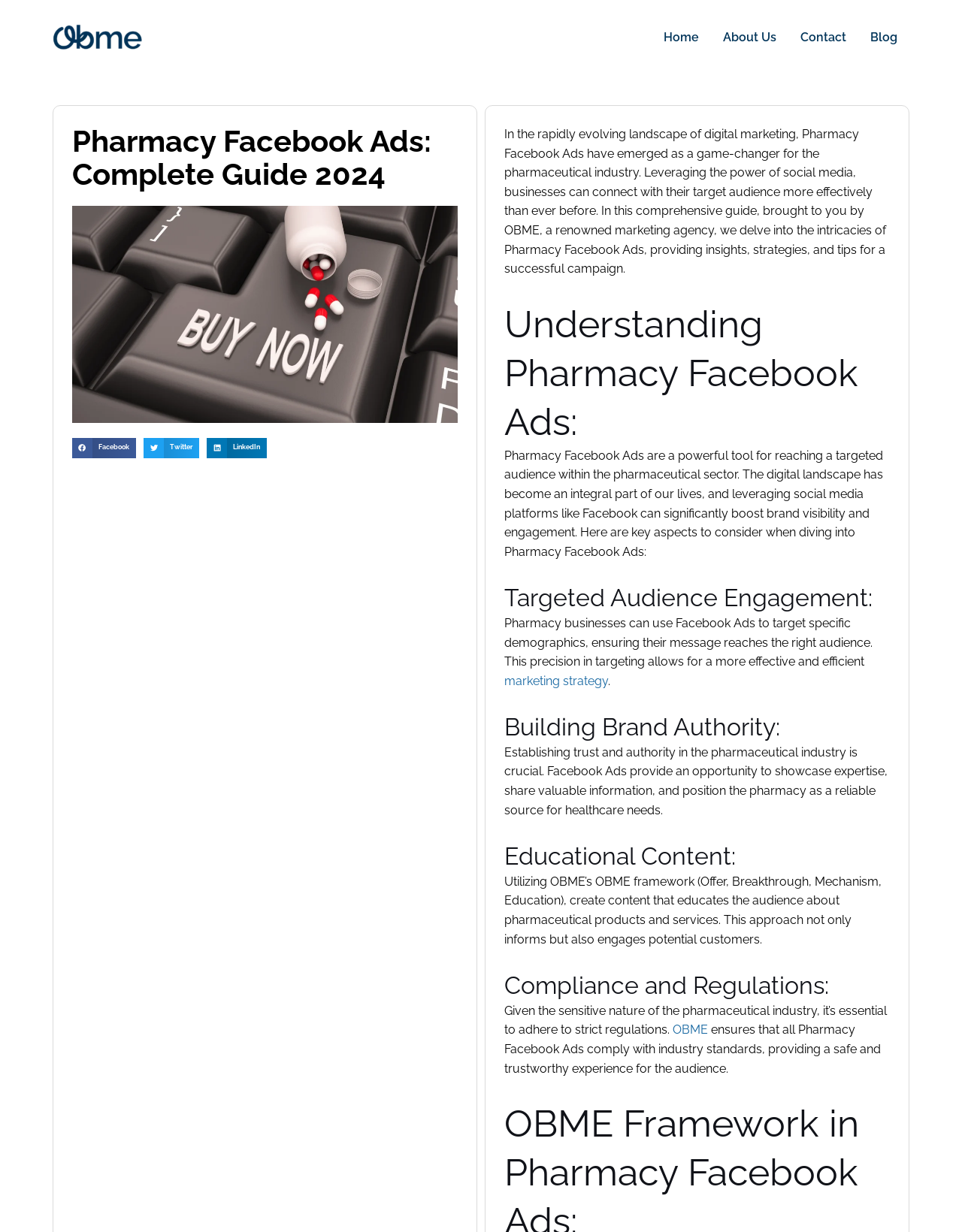What is the framework mentioned for creating educational content?
Give a detailed response to the question by analyzing the screenshot.

The text mentions the OBME framework, which stands for Offer, Breakthrough, Mechanism, Education, as a approach to create educational content that informs and engages potential customers.